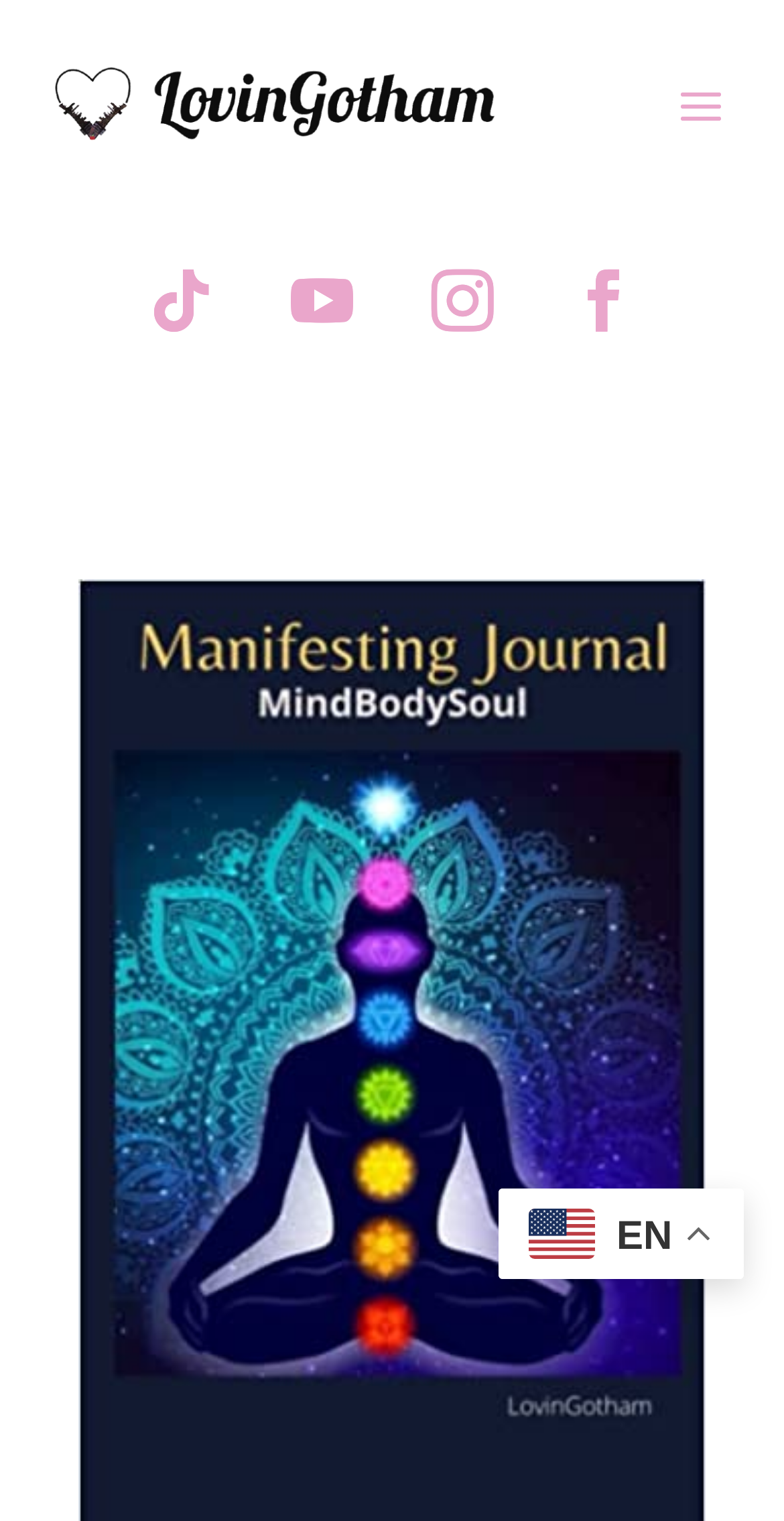Generate a detailed explanation of the webpage's features and information.

The webpage is an online store, titled "LovinGotham". At the top, there are five links aligned horizontally, each represented by an icon: the first link is at the left, followed by four more links to its right. Below these links, the majority of the page is empty, with a small section at the bottom right corner dedicated to language selection. Here, there is an image of a flag, labeled "en", accompanied by the text "EN" to its right.